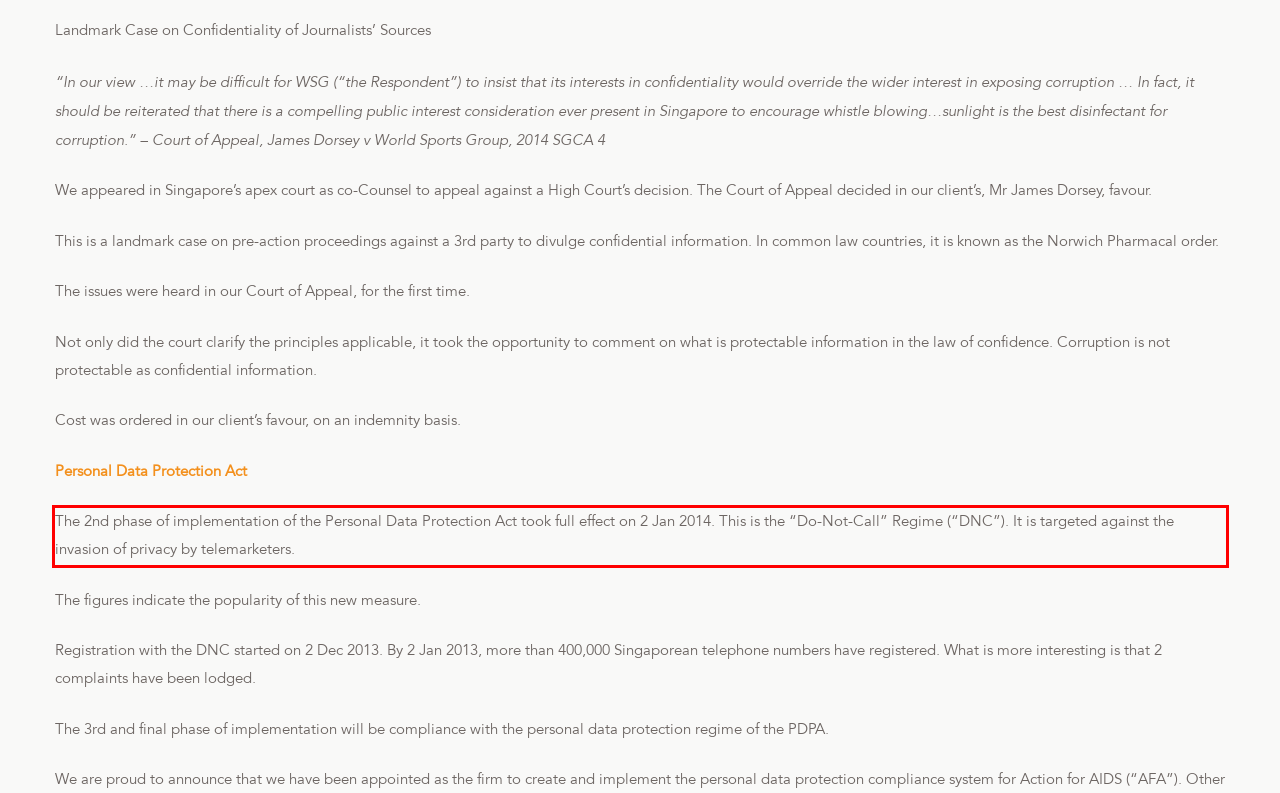Please identify and extract the text content from the UI element encased in a red bounding box on the provided webpage screenshot.

The 2nd phase of implementation of the Personal Data Protection Act took full effect on 2 Jan 2014. This is the “Do-Not-Call” Regime (“DNC”). It is targeted against the invasion of privacy by telemarketers.